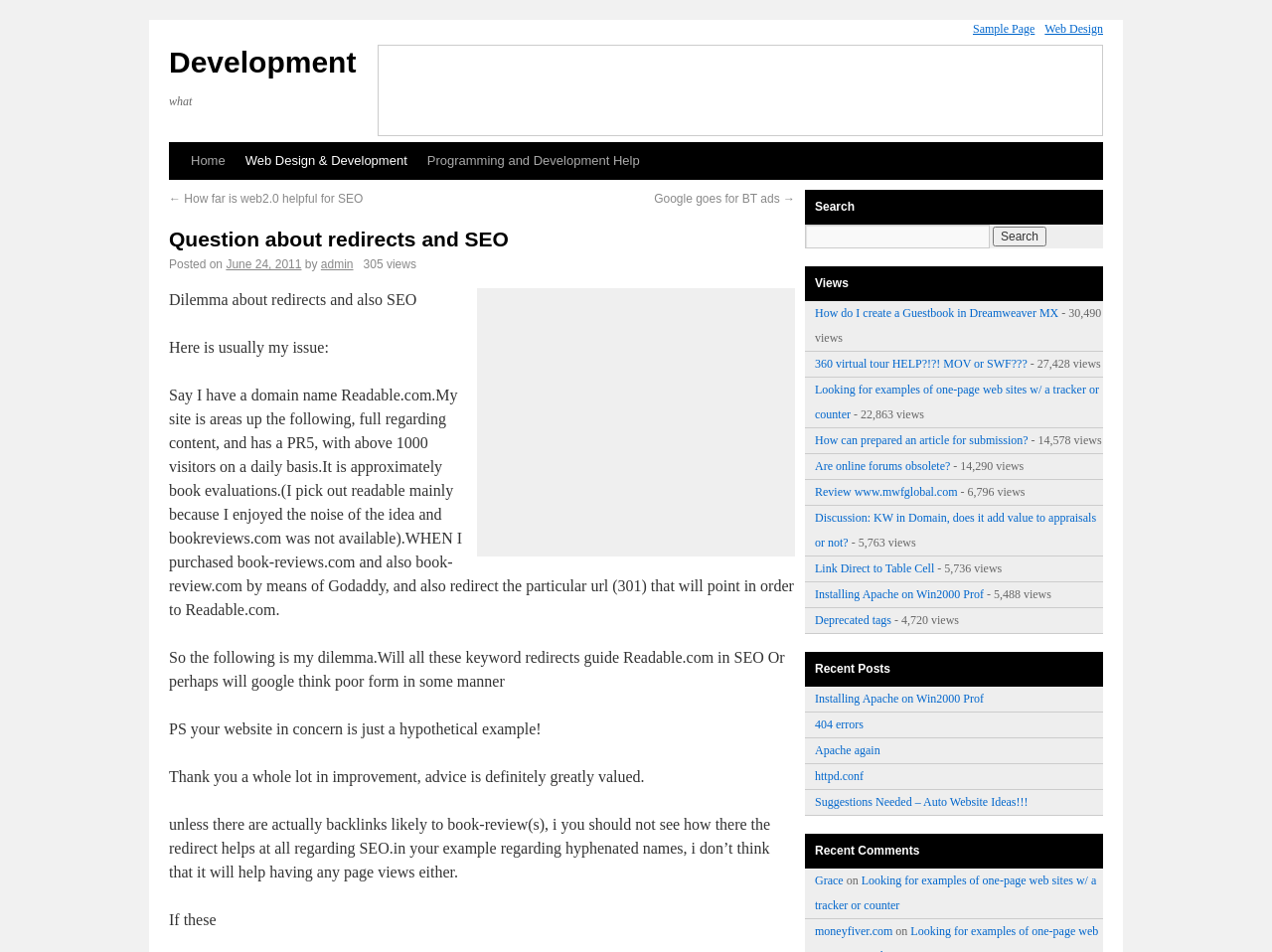Based on the image, provide a detailed and complete answer to the question: 
What is the domain name mentioned in the question?

The domain name mentioned in the question can be found in the text 'Say I have a domain name Readable.com.' which is located in the main content area of the webpage.